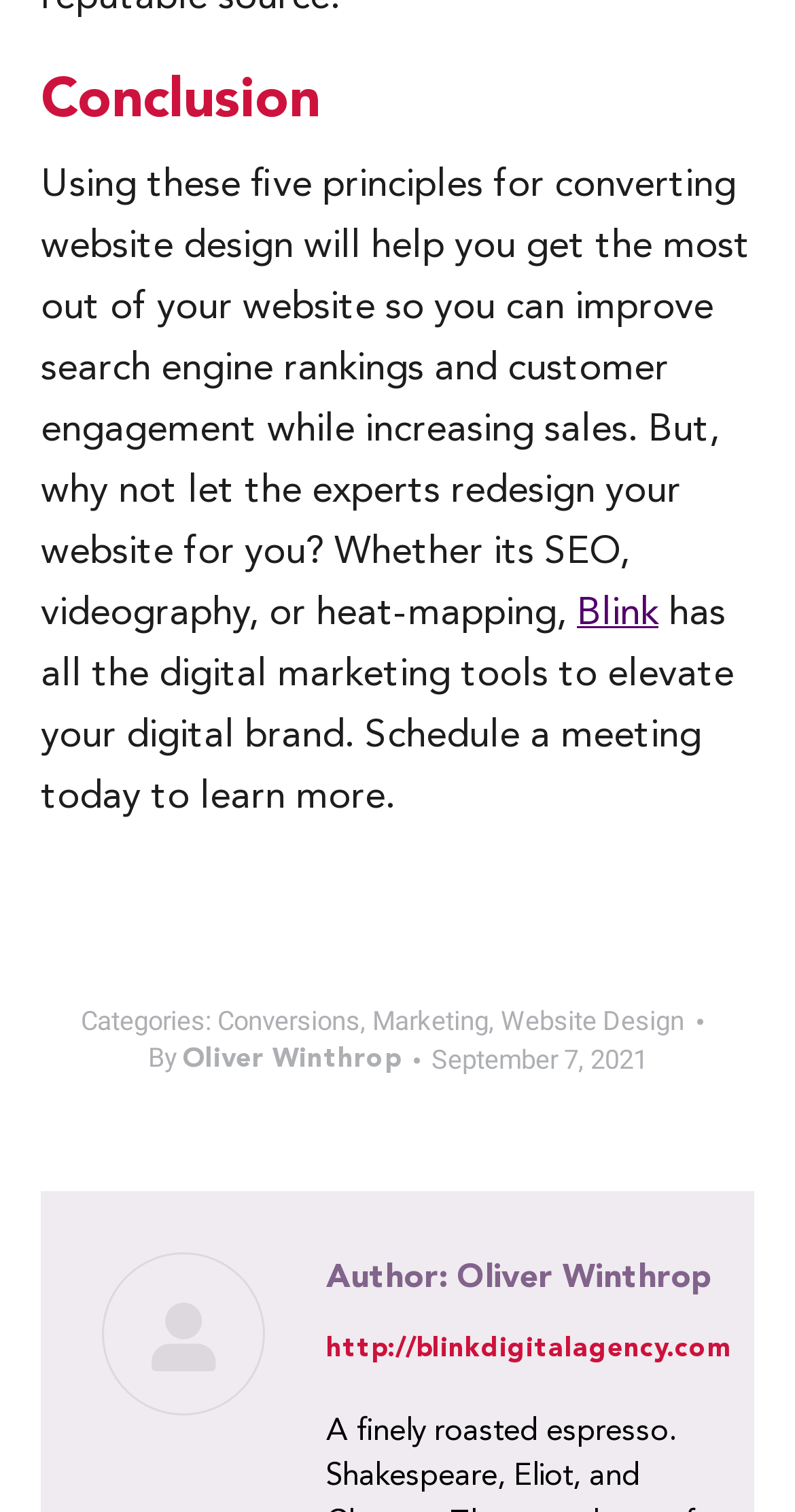What are the categories mentioned?
Refer to the image and provide a one-word or short phrase answer.

Conversions, Marketing, Website Design